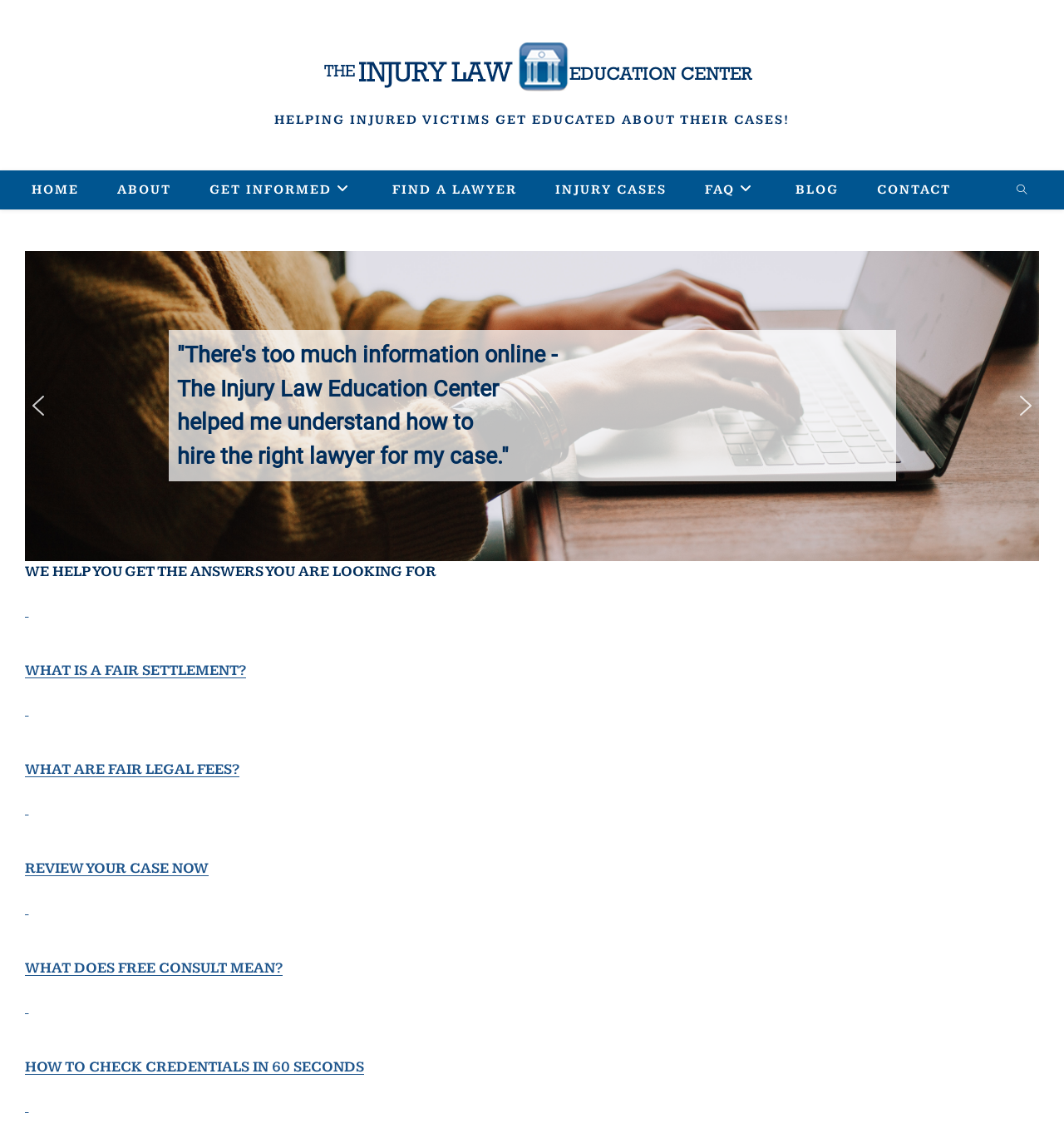What is the purpose of the slider?
Based on the image, provide a one-word or brief-phrase response.

To provide testimonials